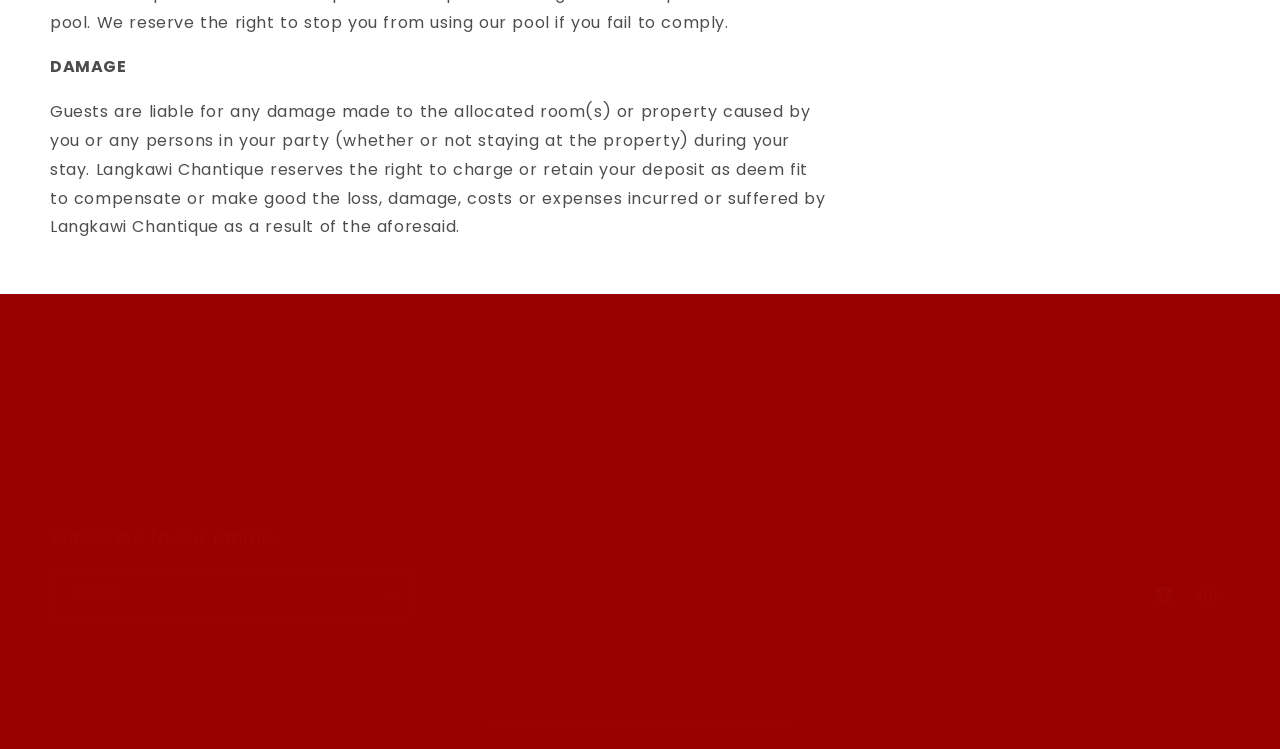What is the purpose of the textbox?
Based on the content of the image, thoroughly explain and answer the question.

I found a textbox with the label 'Email' and it is required, which suggests that it is used to enter an email address. This is likely for subscribing to the website's emails, as indicated by the heading 'Subscribe to our emails' above the textbox.